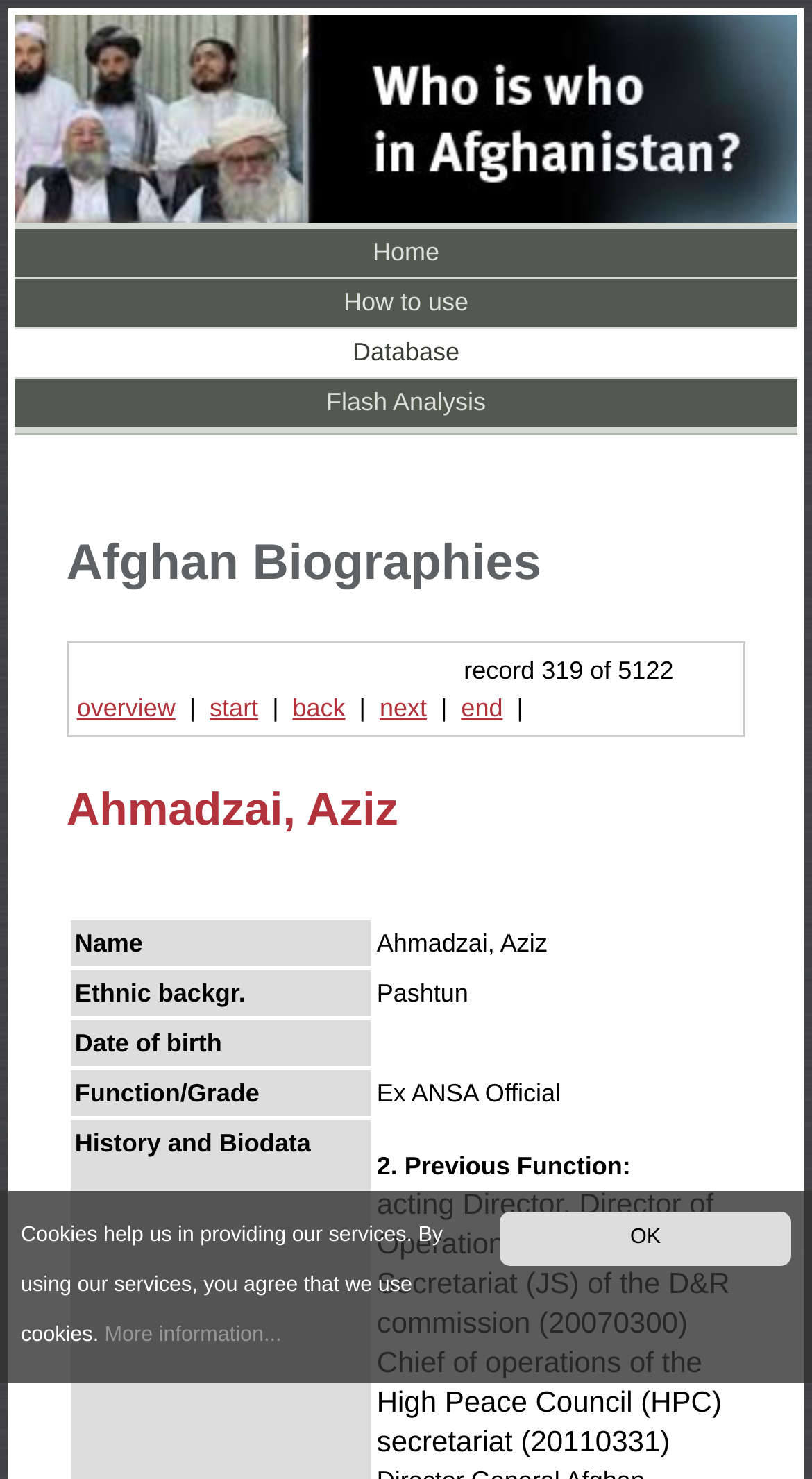Please give a short response to the question using one word or a phrase:
How many records are there in the database?

5122